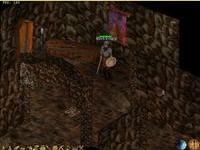Please use the details from the image to answer the following question comprehensively:
What is the environment's ground covered with?

The ground in the image is uneven, and it appears to be covered with rocky textures, which is a characteristic feature of many fantasy game worlds, adding to the immersive atmosphere of the scene.